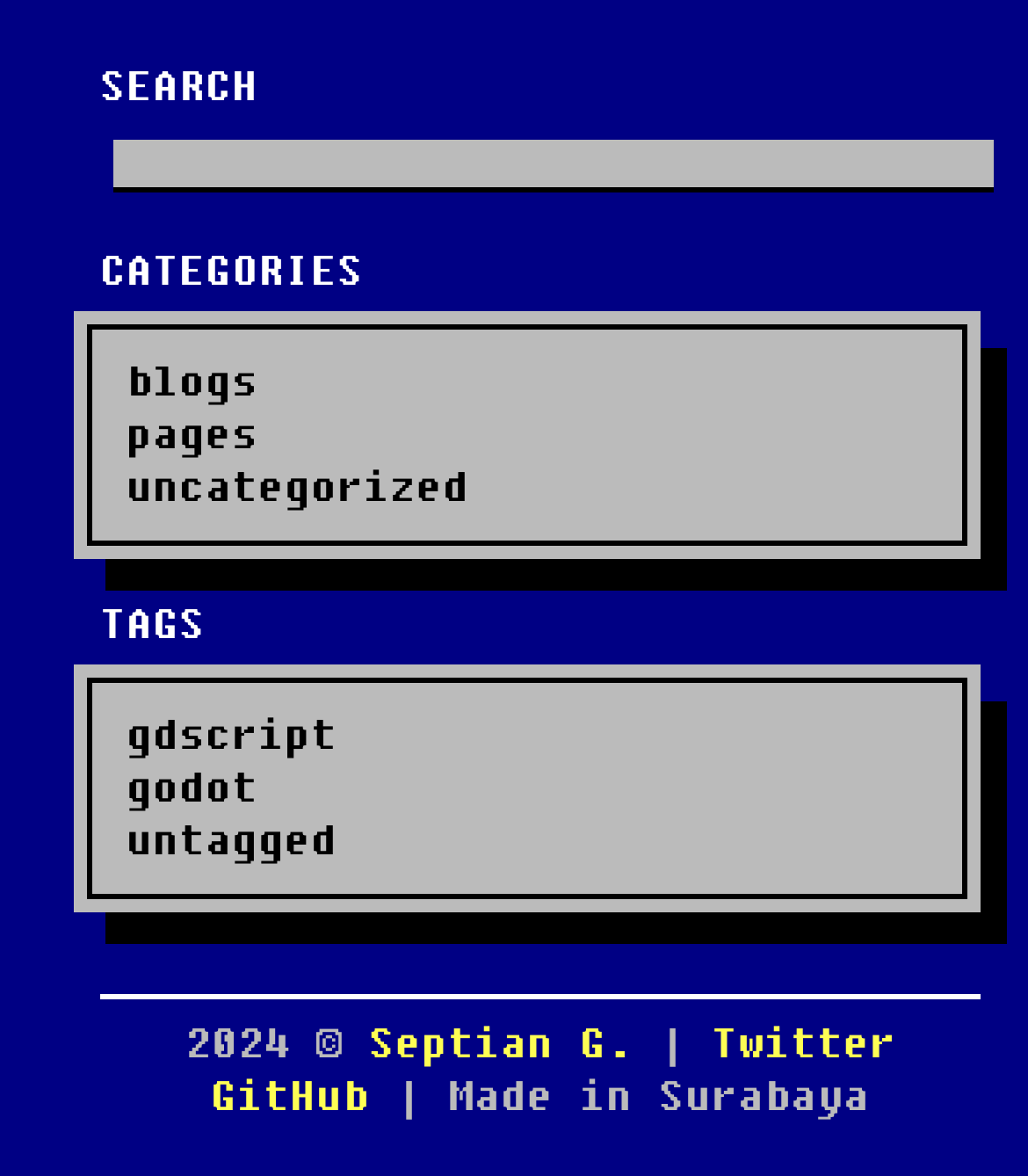Please identify the bounding box coordinates of the element's region that should be clicked to execute the following instruction: "explore gdscript". The bounding box coordinates must be four float numbers between 0 and 1, i.e., [left, top, right, bottom].

[0.103, 0.603, 0.923, 0.648]